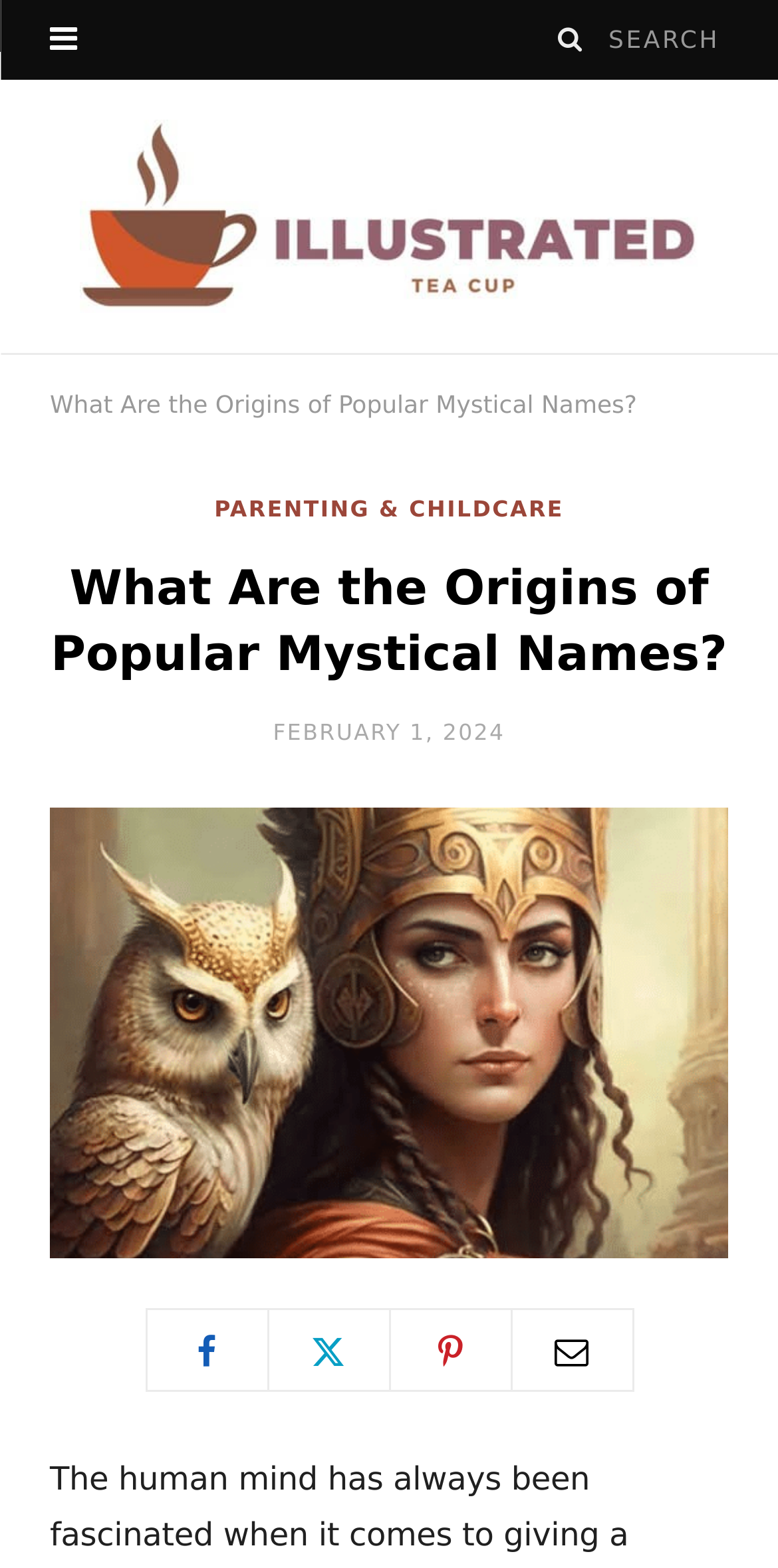Locate the bounding box coordinates of the clickable element to fulfill the following instruction: "Read PARENTING & CHILDCARE". Provide the coordinates as four float numbers between 0 and 1 in the format [left, top, right, bottom].

[0.275, 0.315, 0.725, 0.336]